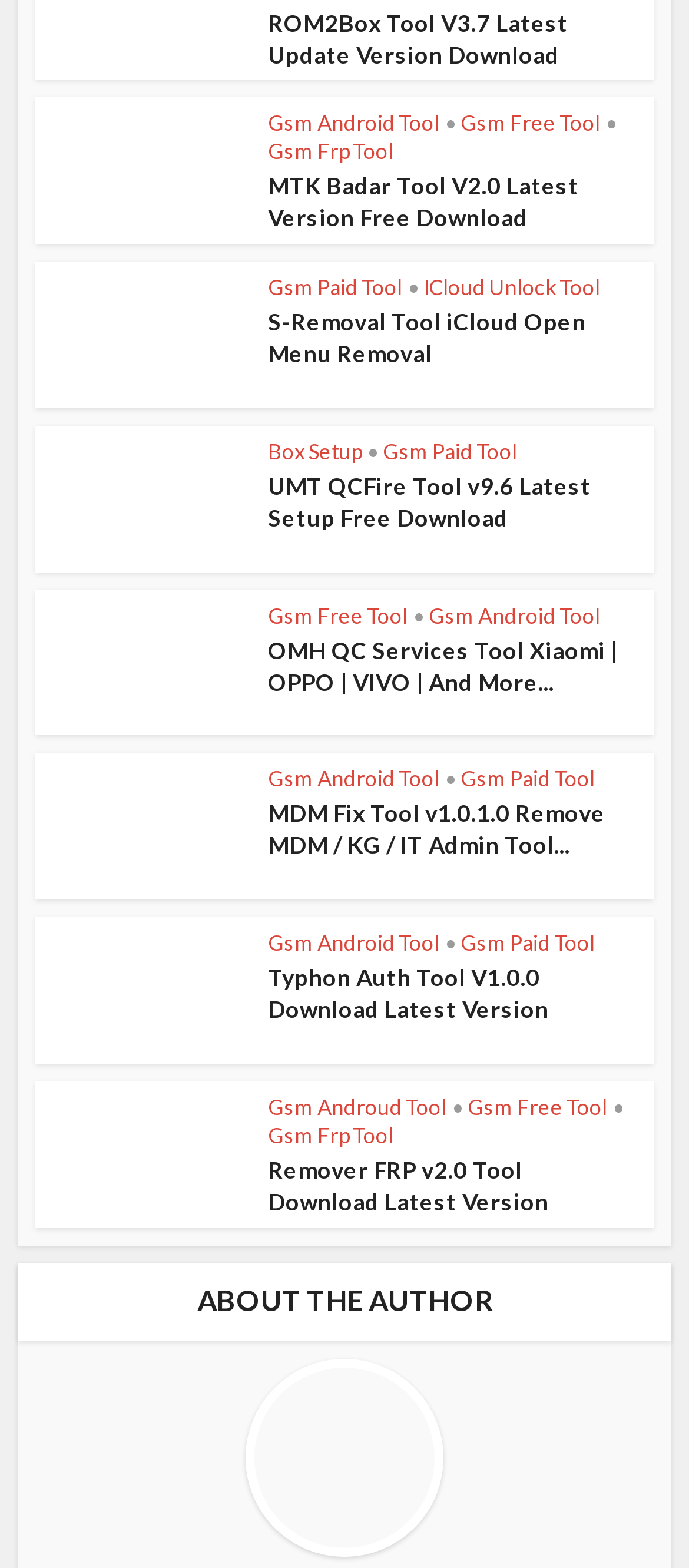Determine the bounding box coordinates of the section I need to click to execute the following instruction: "Learn about S-Removal Tool iCloud Open Menu Removal". Provide the coordinates as four float numbers between 0 and 1, i.e., [left, top, right, bottom].

[0.389, 0.196, 0.851, 0.235]